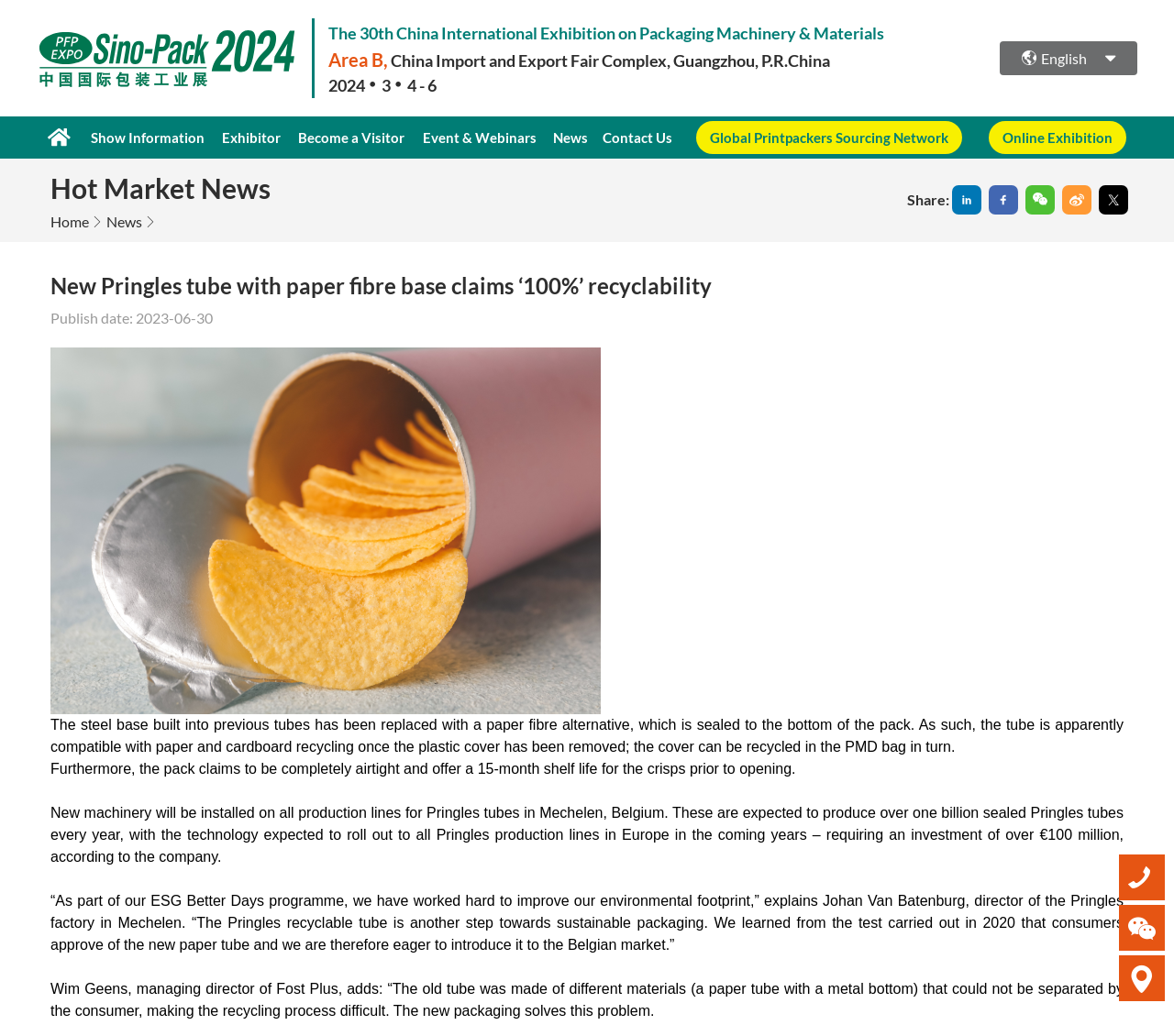Pinpoint the bounding box coordinates of the area that must be clicked to complete this instruction: "Click the 'News' link".

[0.467, 0.112, 0.505, 0.153]